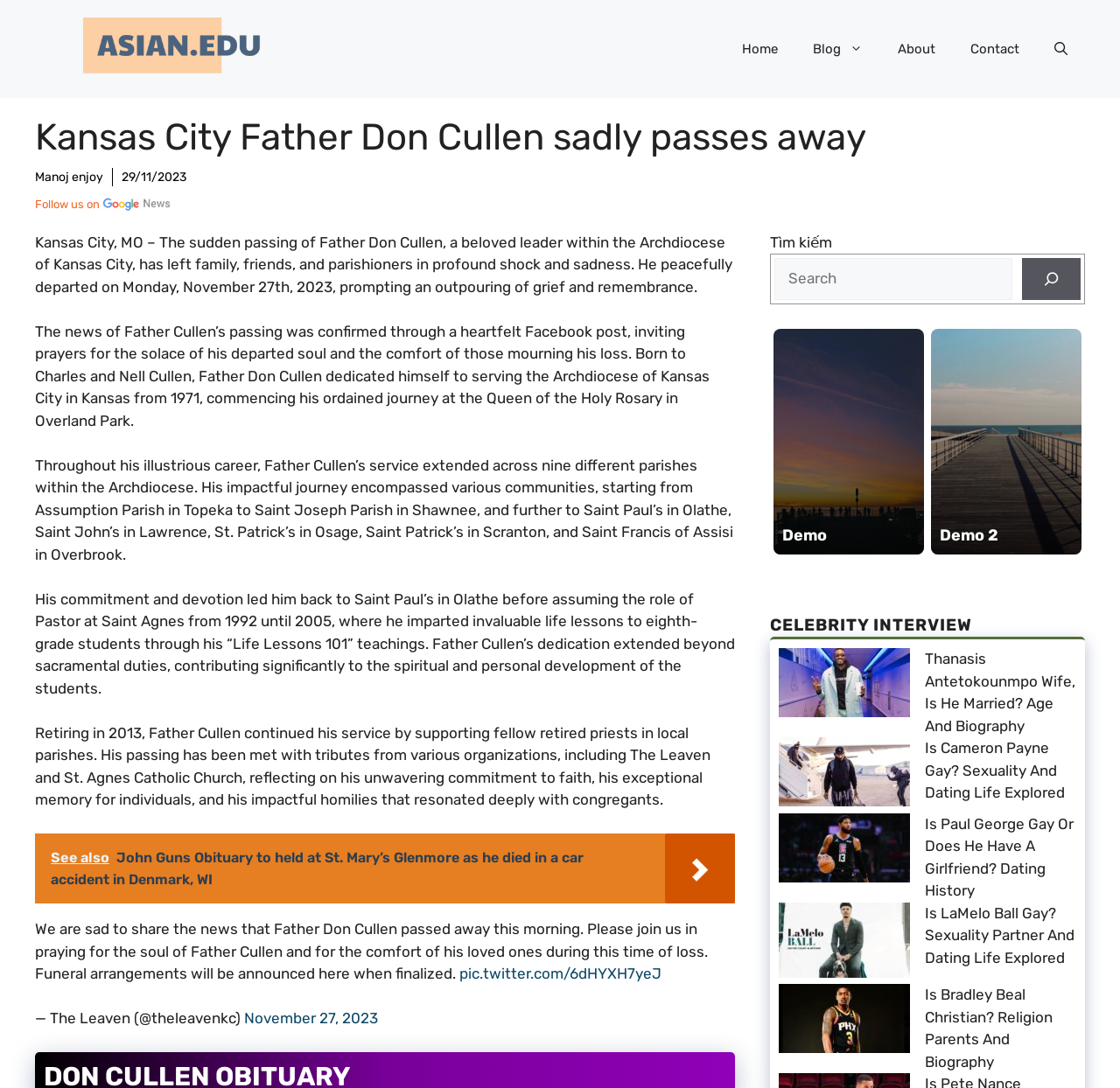Please locate the bounding box coordinates of the element's region that needs to be clicked to follow the instruction: "Follow the link to 'Thanasis Antetokounmpo Wife, Is He Married? Age And Biography'". The bounding box coordinates should be provided as four float numbers between 0 and 1, i.e., [left, top, right, bottom].

[0.695, 0.596, 0.812, 0.666]